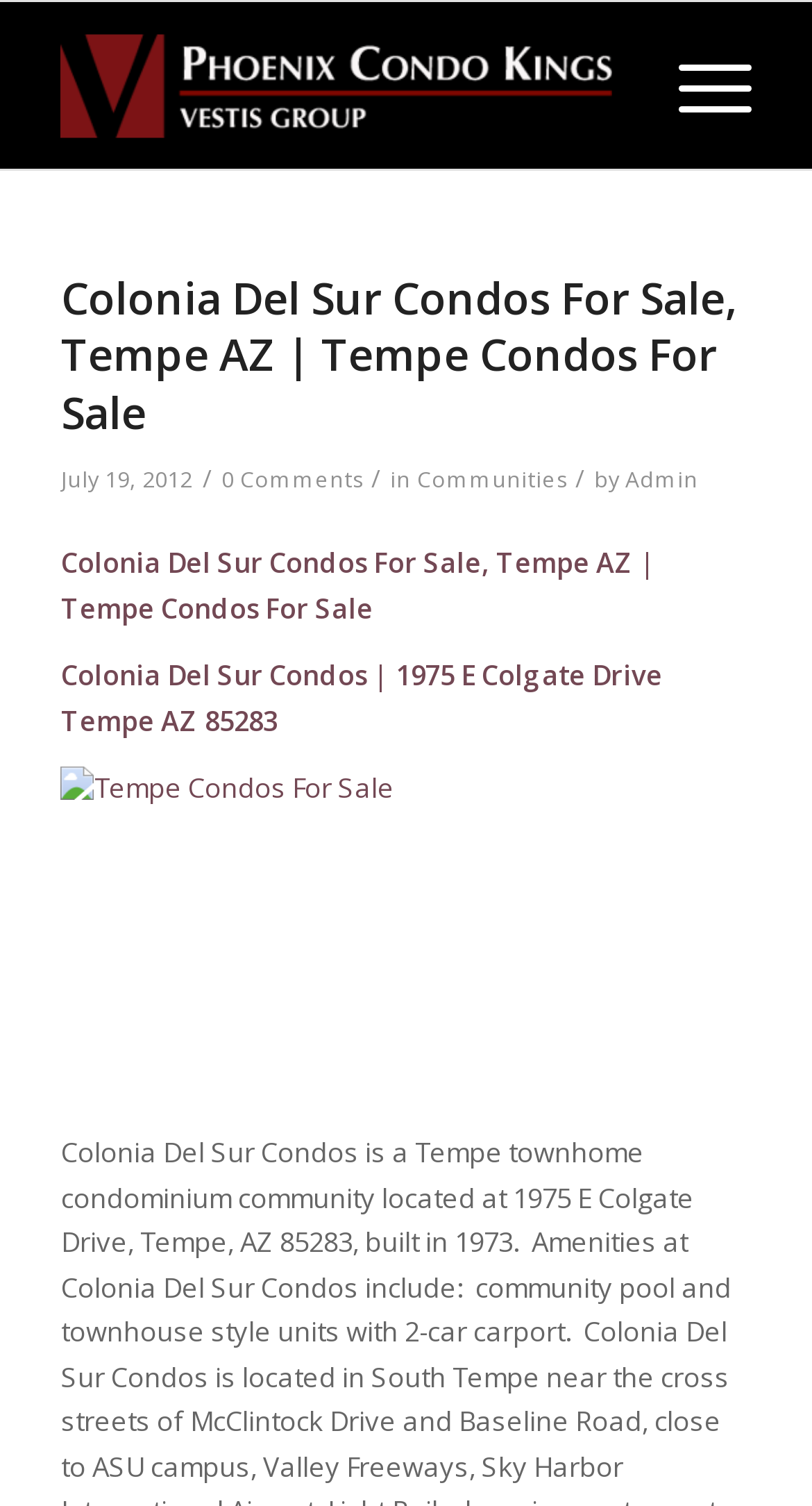What is the name of the condo complex?
Answer the question in a detailed and comprehensive manner.

The name of the condo complex can be found in the header section of the webpage, where it is written as 'Colonia Del Sur Condos For Sale, Tempe AZ | Tempe Condos For Sale'. The condo complex name is 'Colonia Del Sur'.